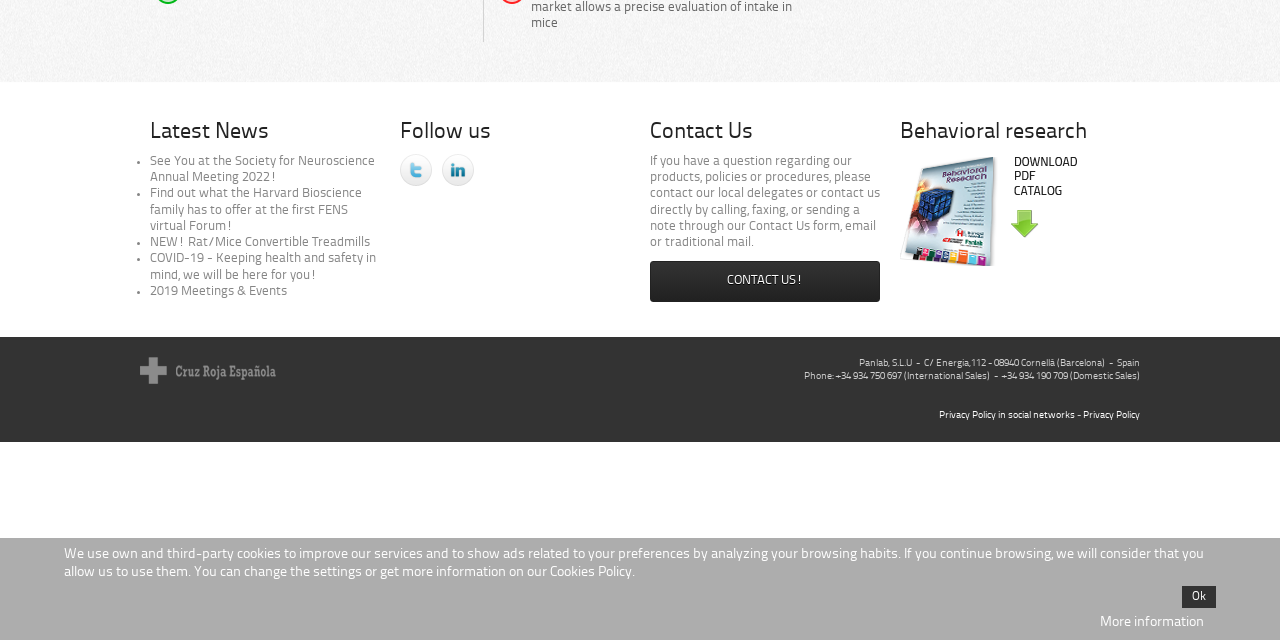Based on the element description, predict the bounding box coordinates (top-left x, top-left y, bottom-right x, bottom-right y) for the UI element in the screenshot: Cookie 정책에 대한 추가 정보

None